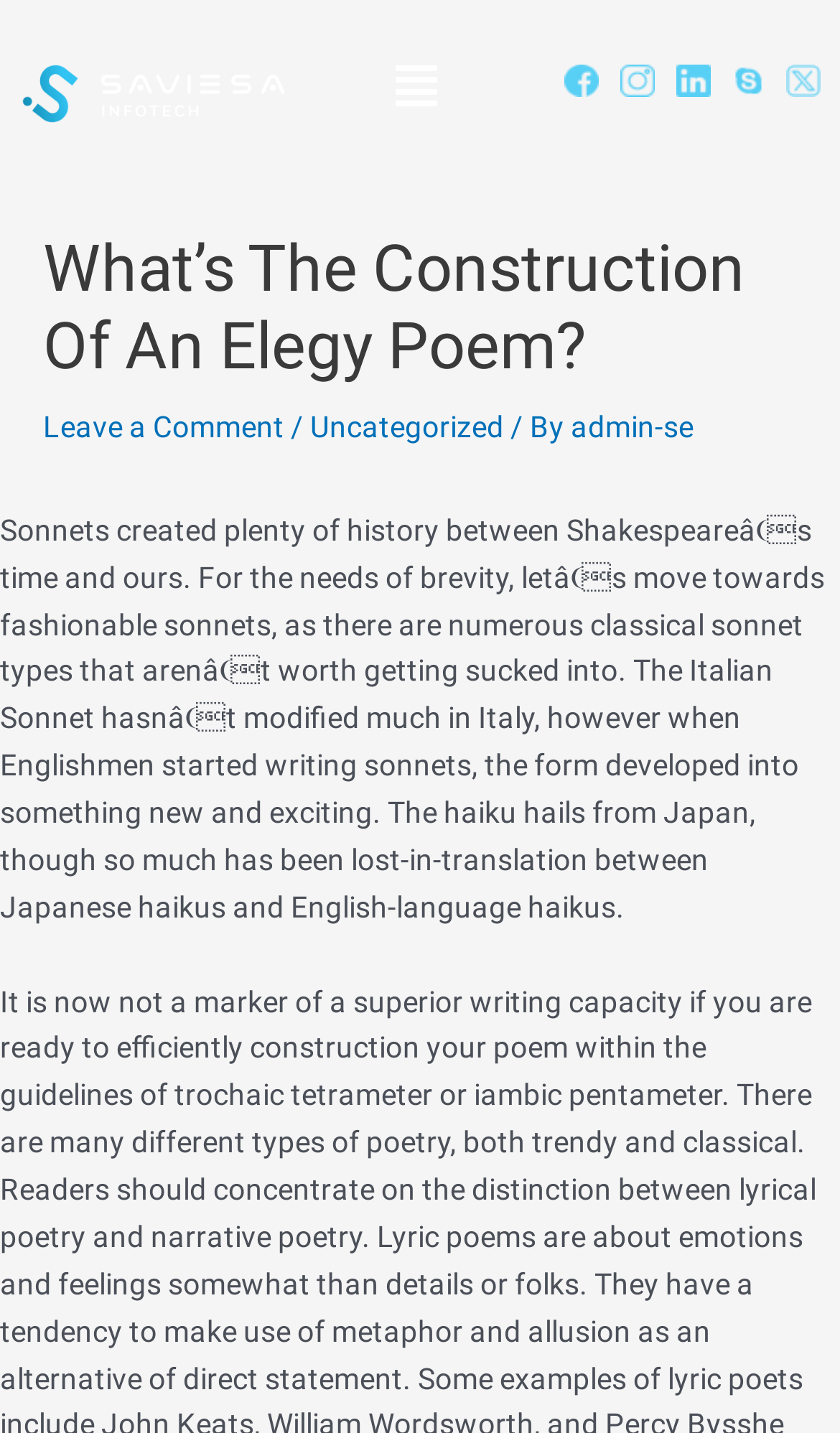Please predict the bounding box coordinates (top-left x, top-left y, bottom-right x, bottom-right y) for the UI element in the screenshot that fits the description: alt="saviesa logo"

[0.0, 0.032, 0.381, 0.099]